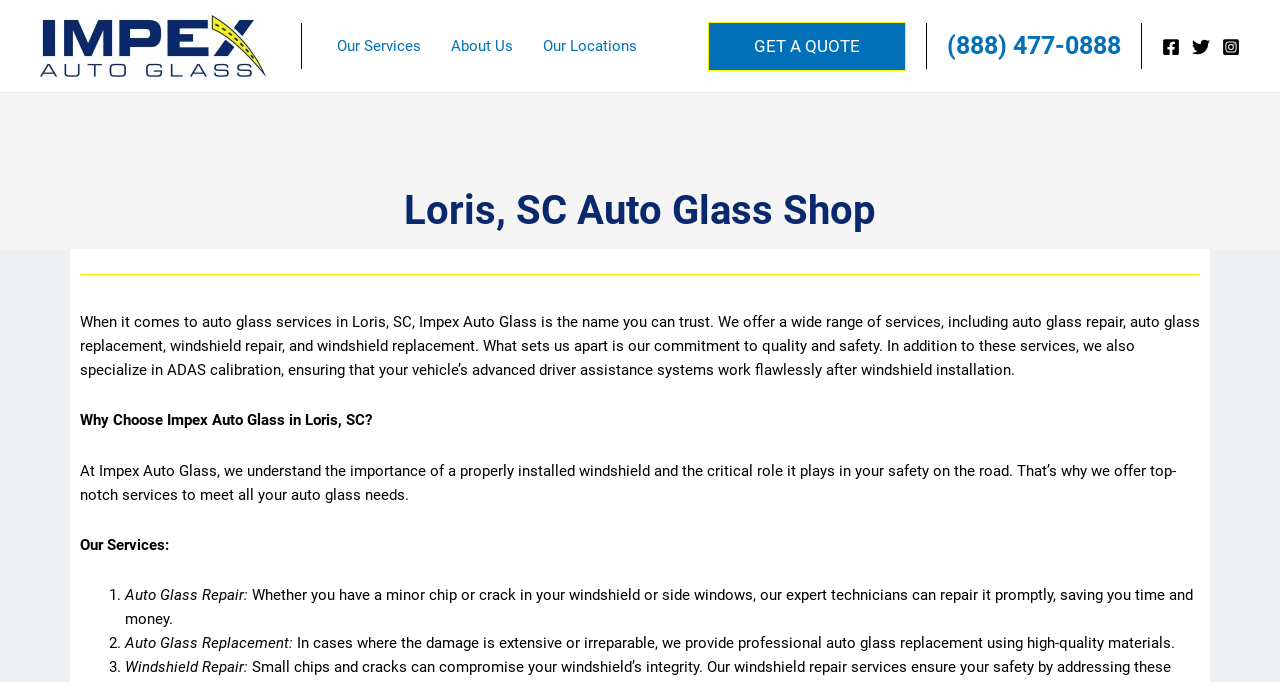Can you extract the headline from the webpage for me?

Loris, SC Auto Glass Shop